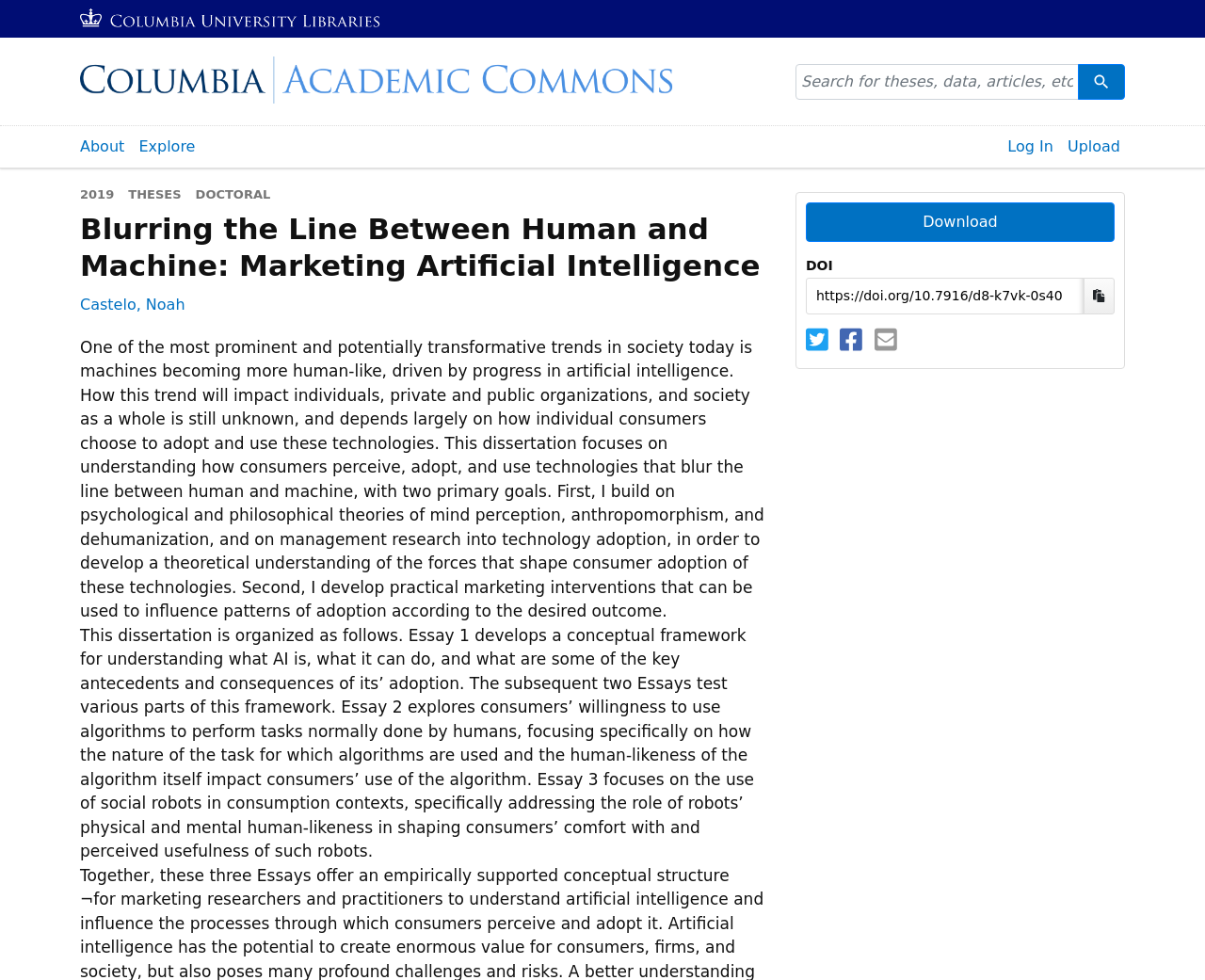Determine the bounding box coordinates of the clickable region to follow the instruction: "Go to Columbia University Libraries".

[0.066, 0.008, 0.316, 0.031]